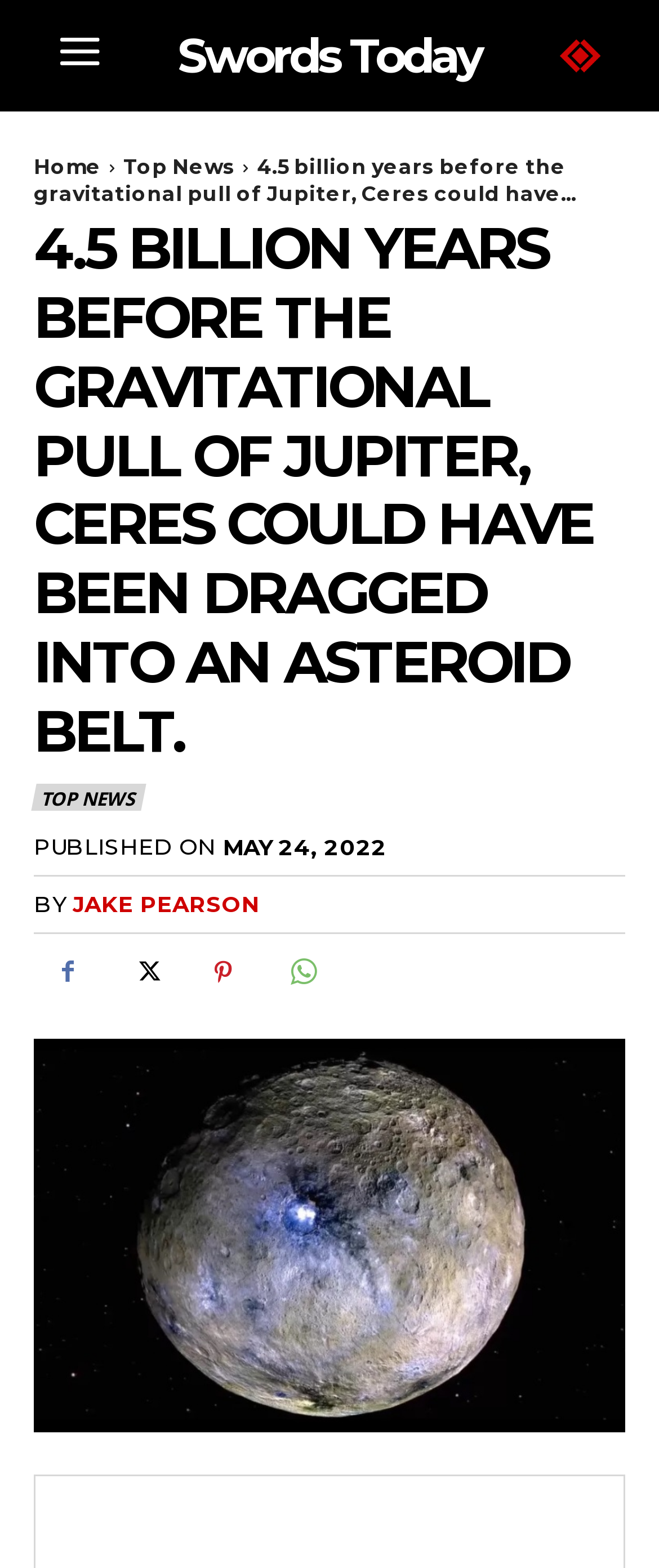Who is the author of the article?
Could you answer the question in a detailed manner, providing as much information as possible?

The author of the article can be found by looking at the link 'BY' which is followed by the link 'JAKE PEARSON', indicating that JAKE PEARSON is the author of the article.